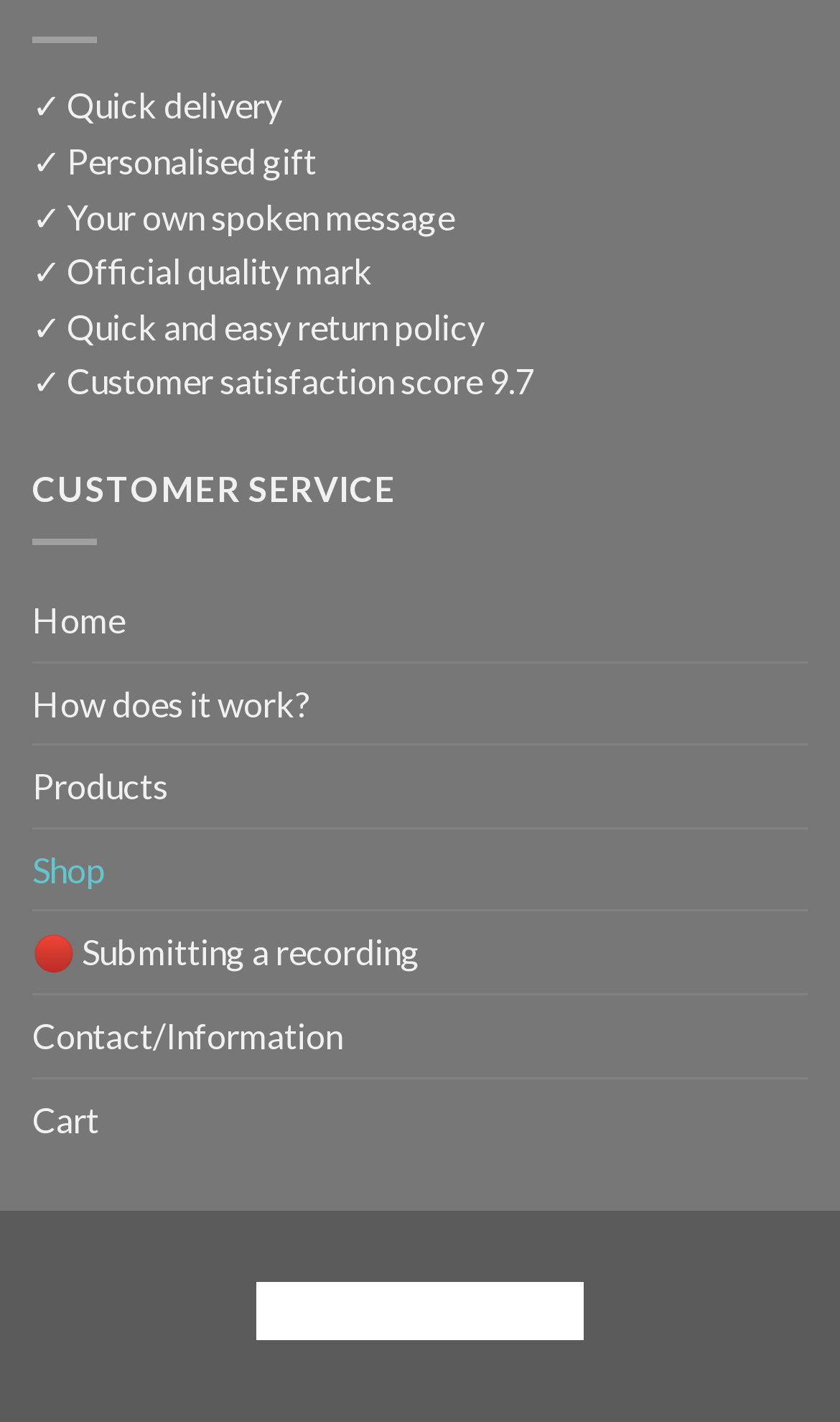How many language options are available?
Make sure to answer the question with a detailed and comprehensive explanation.

At the bottom of the webpage, there are four language options available, which are Dutch, English, German, and French, each with a corresponding link and image.